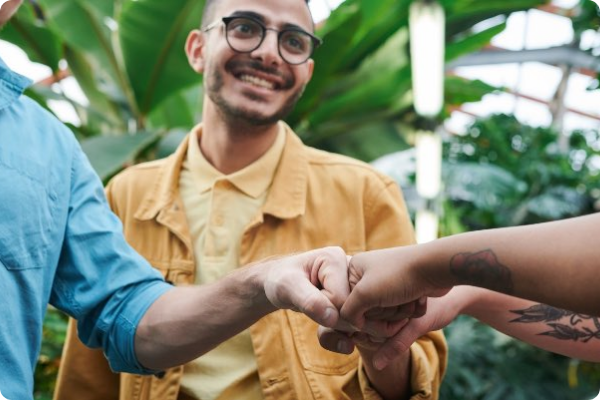What is the color of the man's shirt?
Look at the image and respond with a one-word or short phrase answer.

Yellow